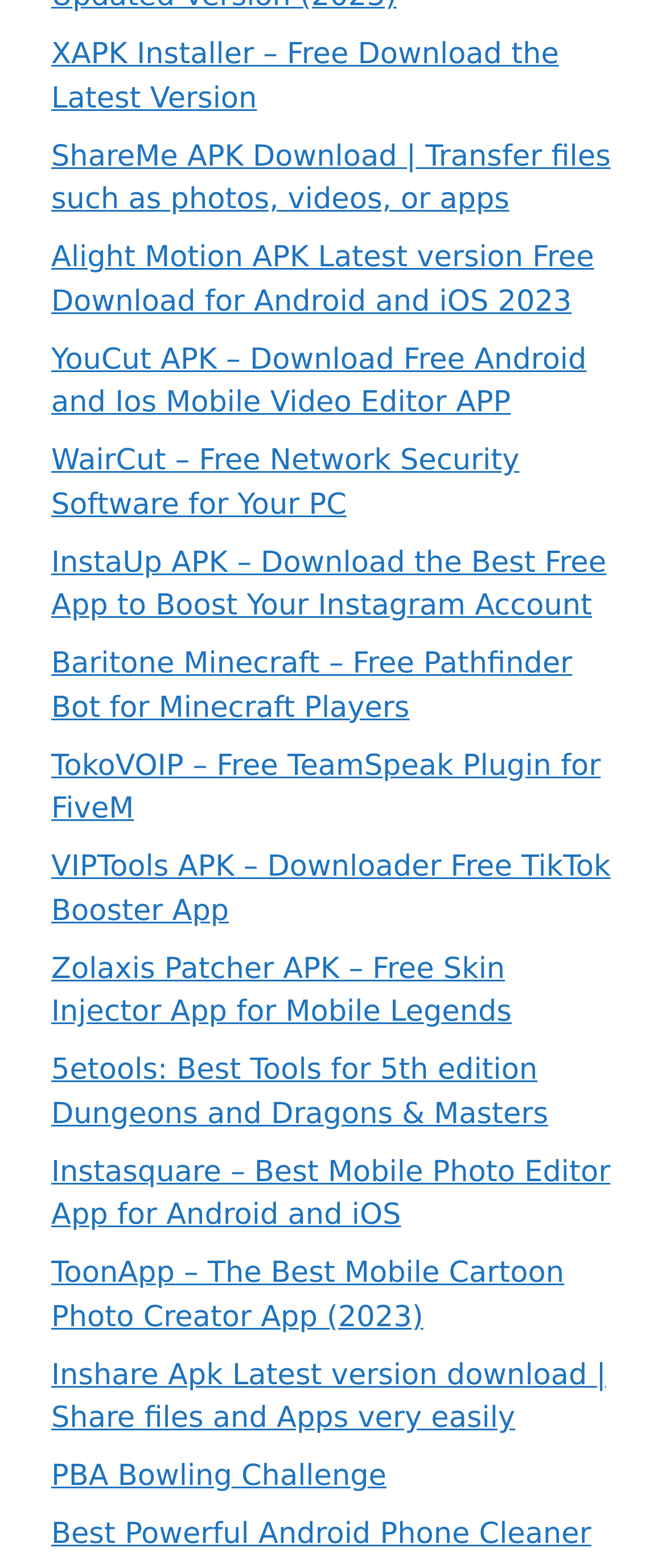Determine the bounding box coordinates of the clickable region to carry out the instruction: "Explore 5etools".

[0.077, 0.672, 0.823, 0.721]